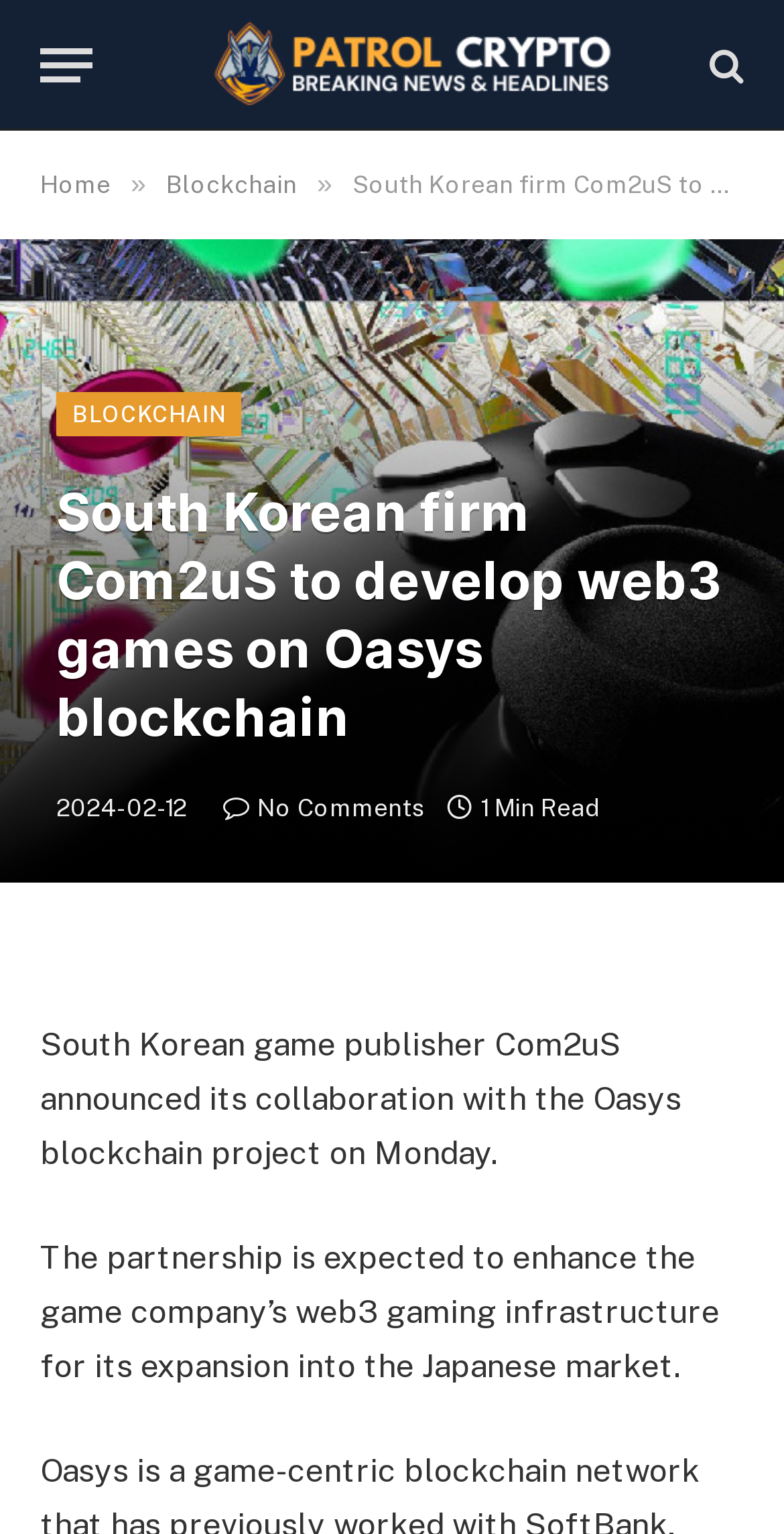Can you specify the bounding box coordinates of the area that needs to be clicked to fulfill the following instruction: "Visit the home page"?

[0.051, 0.111, 0.141, 0.13]